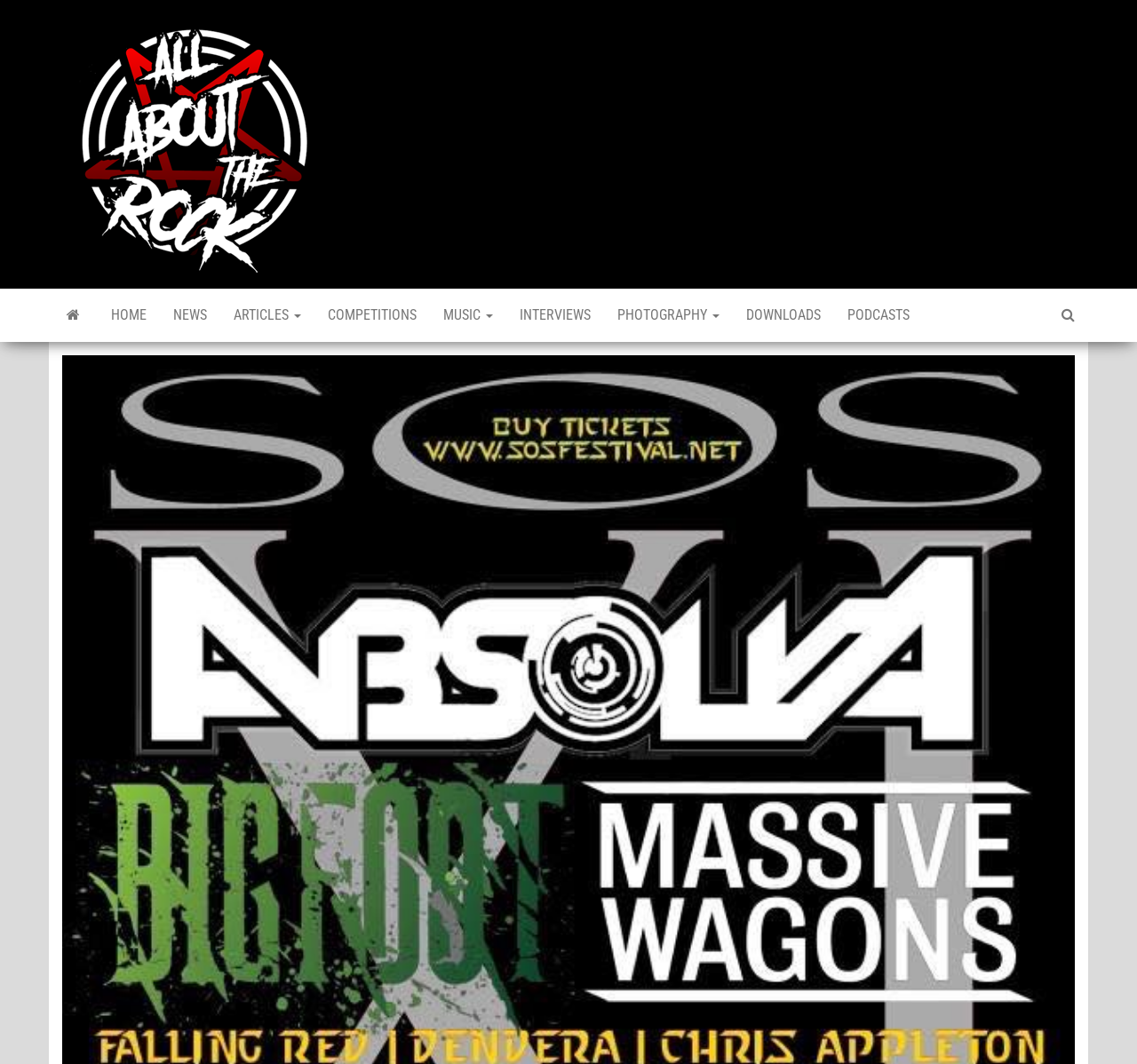Predict the bounding box of the UI element based on the description: "alt="All About The Rock"". The coordinates should be four float numbers between 0 and 1, formatted as [left, top, right, bottom].

[0.055, 0.131, 0.289, 0.147]